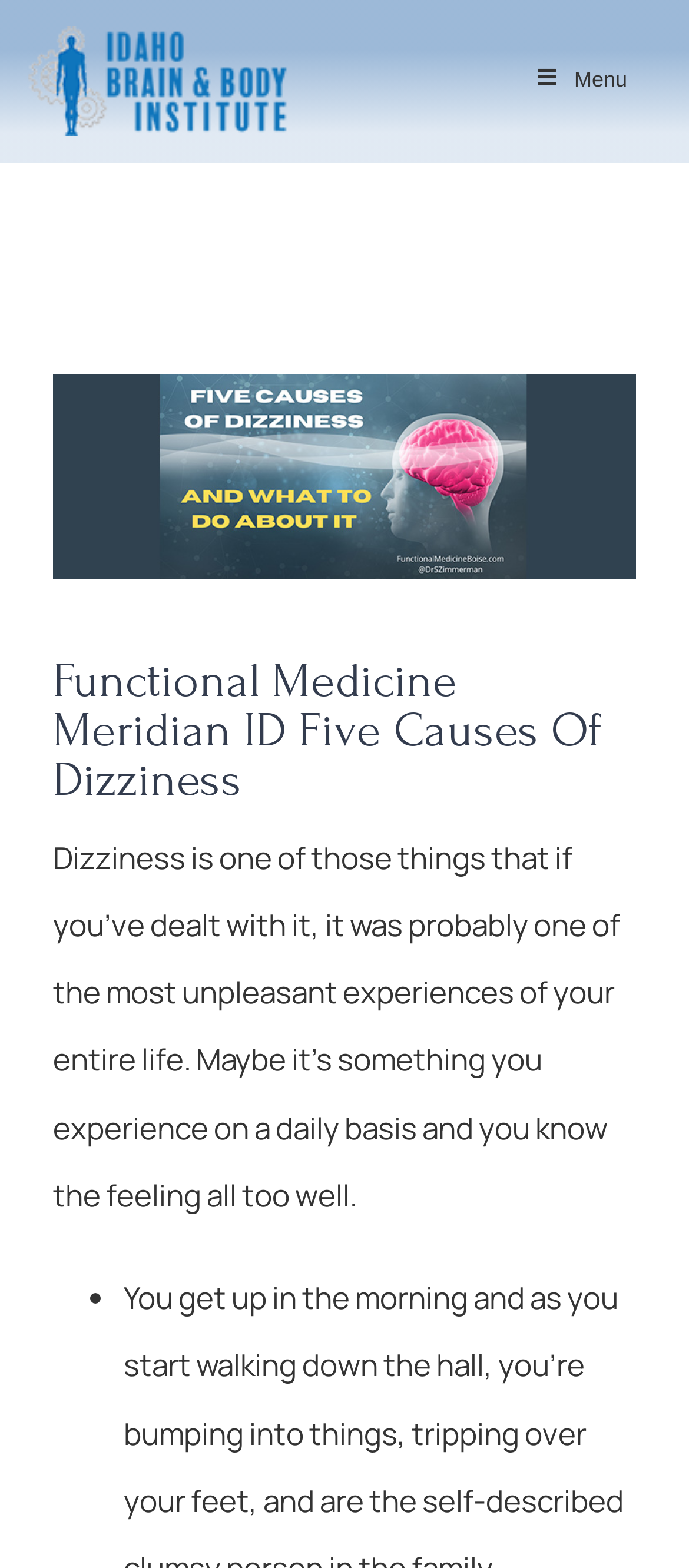Can you find and provide the main heading text of this webpage?

Functional Medicine Meridian ID Five Causes Of Dizziness